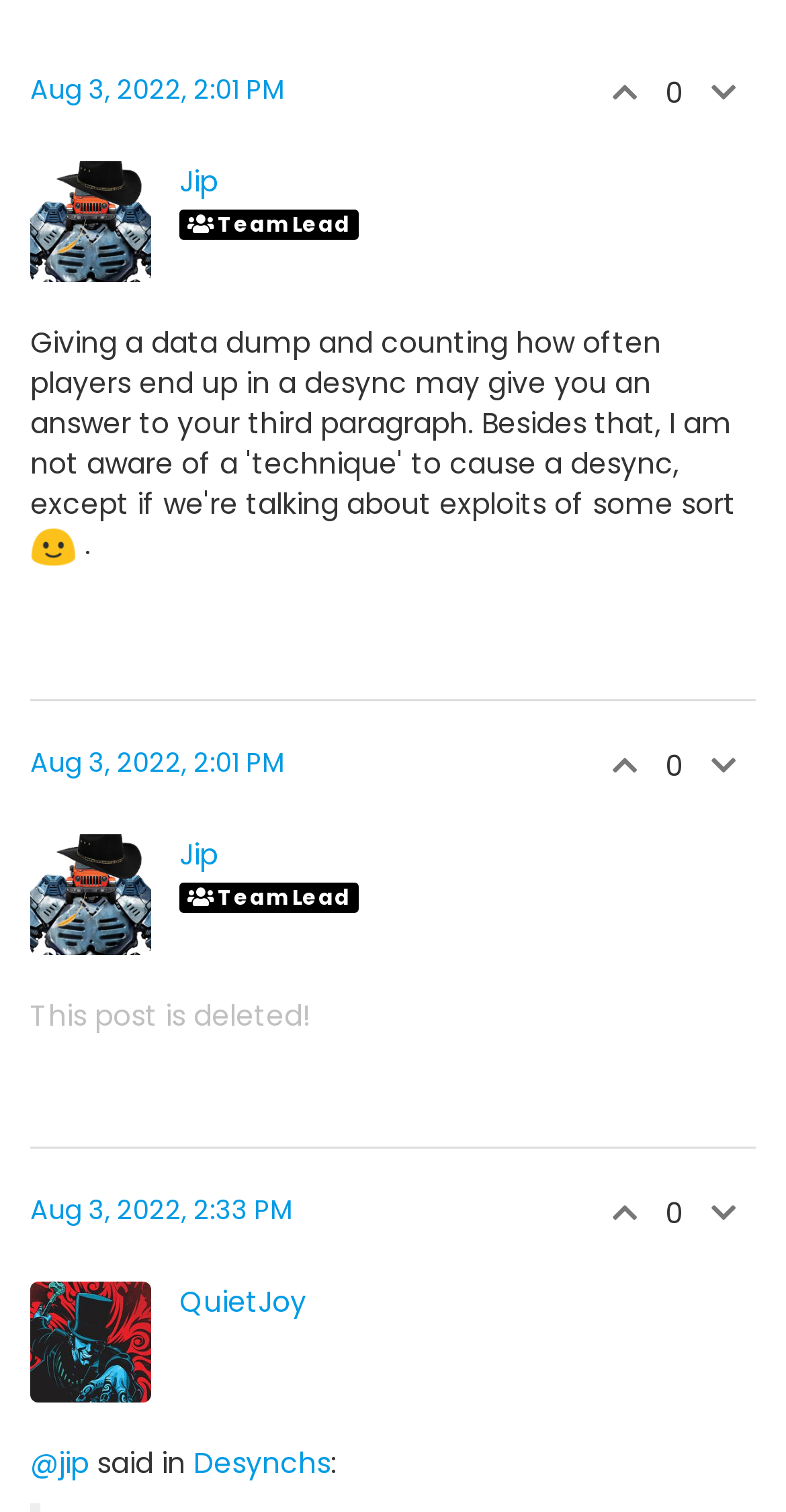Provide a one-word or short-phrase answer to the question:
What is the timestamp of the second post?

Aug 3, 2022, 2:33 PM